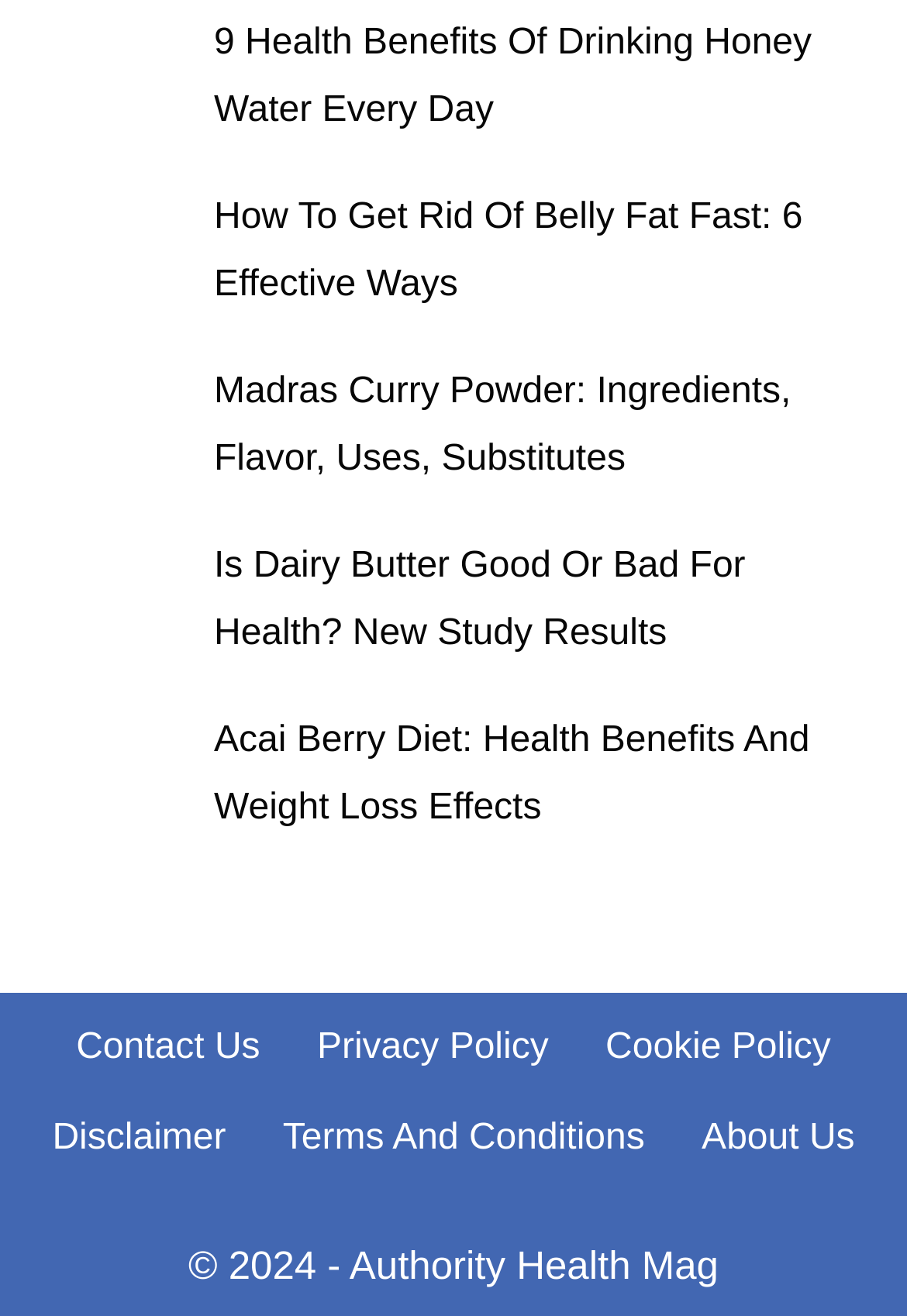Answer the question below using just one word or a short phrase: 
What is the topic of the first article?

Health Benefits Of Drinking Honey Water